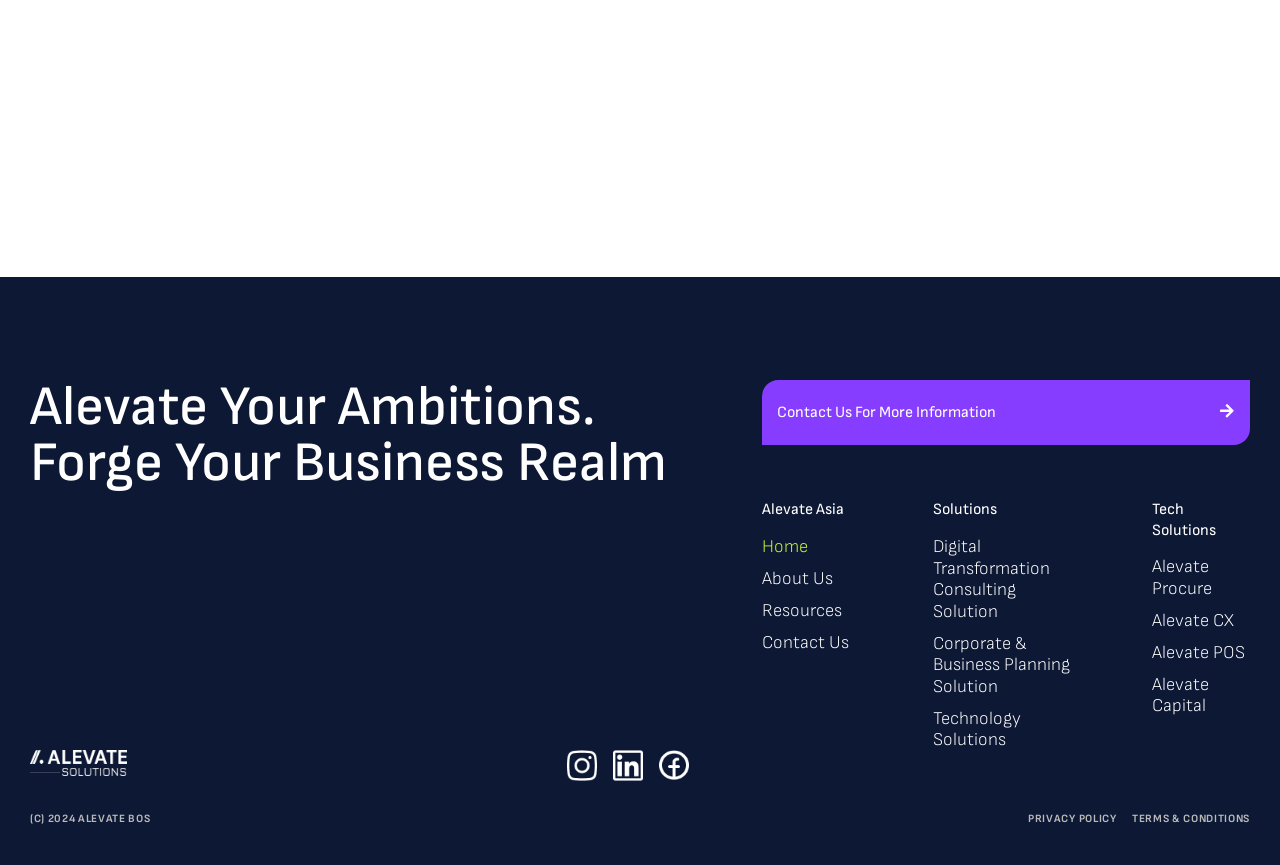Determine the bounding box coordinates for the UI element with the following description: "parent_node: BetterPHP title="Board index"". The coordinates should be four float numbers between 0 and 1, represented as [left, top, right, bottom].

None